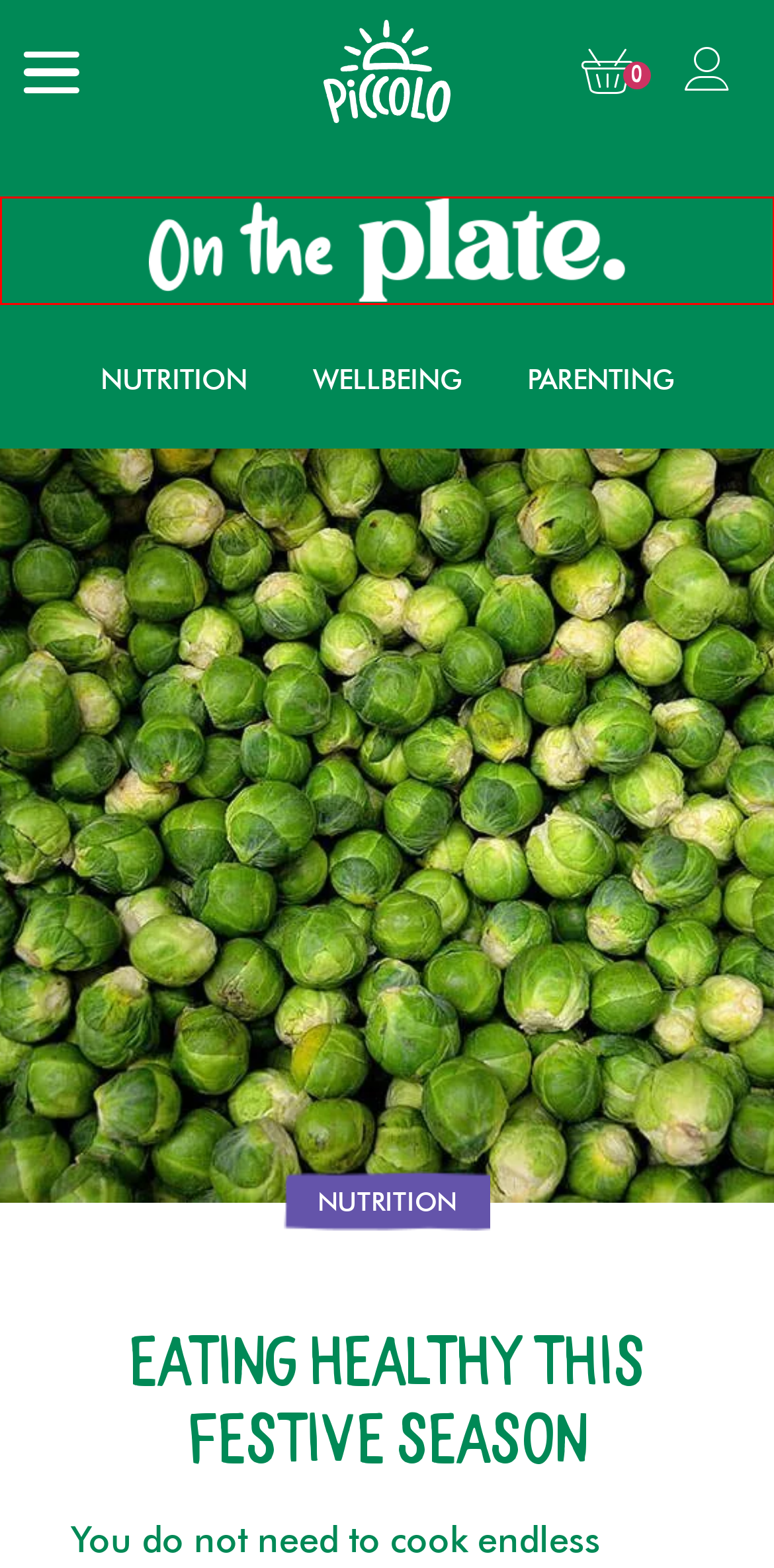You are given a webpage screenshot where a red bounding box highlights an element. Determine the most fitting webpage description for the new page that loads after clicking the element within the red bounding box. Here are the candidates:
A. Parent hub | Piccolo Organic Baby Food
B. Giving as good as we get | Piccolo Organic
C. Sustainability Leadership: Insights from Jonathon Porritt
D. On the Plate Parenting Blog | Wellbeing | Piccolo Organic
E. Hassle-free Returns: Reach Out to Us
F. On the Plate Parenting Blog | Parenting | Piccolo Organic
G. On the Plate Parenting Blog | Nutrition | Piccolo Organic
H. Cart | Piccolo Organic Baby Food

A